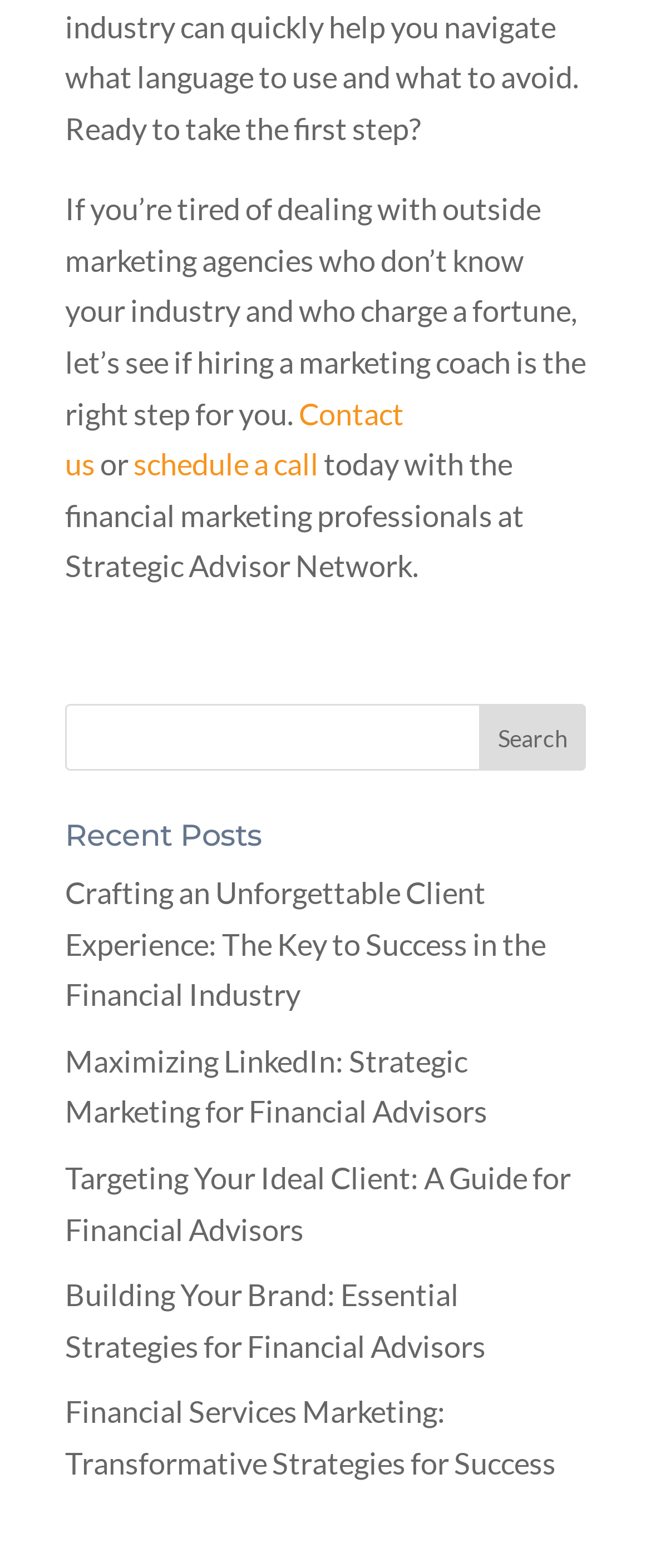With reference to the image, please provide a detailed answer to the following question: What is the topic of the first recent post?

The first recent post is titled 'Crafting an Unforgettable Client Experience: The Key to Success in the Financial Industry', which suggests that the topic is related to client experience in the financial industry.